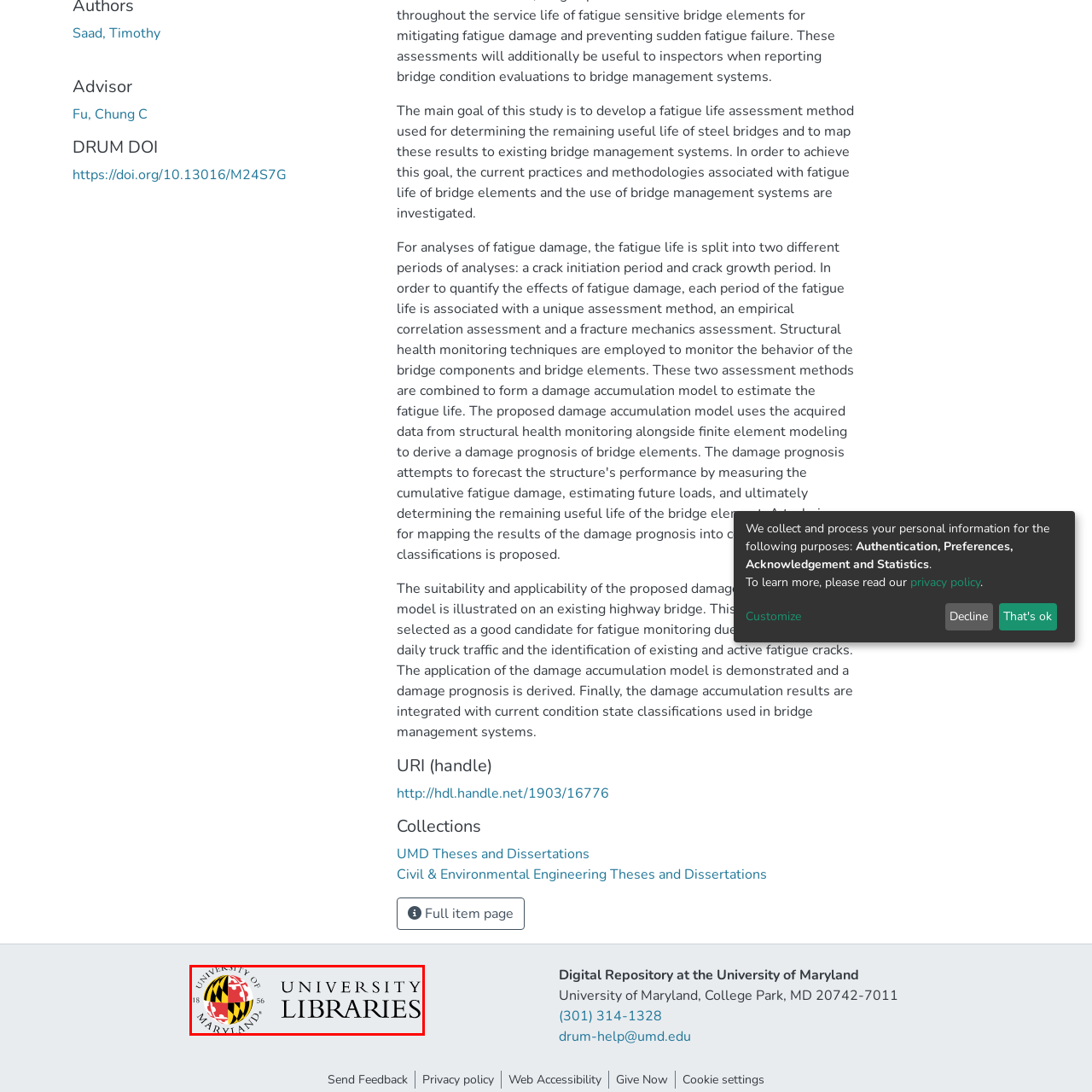Articulate a detailed description of the image inside the red frame.

The image features the logo of the University of Maryland Libraries, prominently displaying the institution's seal on the left. The seal includes the state flag of Maryland, characterized by its distinctive colors and patterns. To the right, the text "UNIVERSITY LIBRARIES" is displayed in bold, capital letters, emphasizing the institution's commitment to education and research. This logo represents the resources and services provided by the libraries at the University of Maryland, reinforcing their role in supporting academic and scholarly activities within the university community.